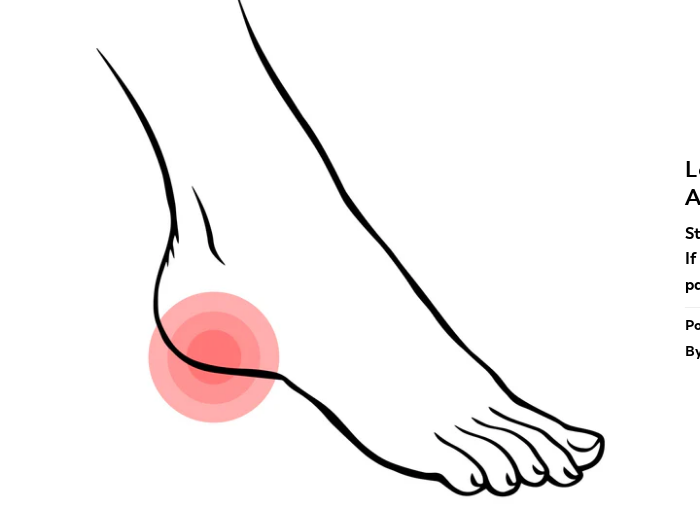Describe the scene depicted in the image with great detail.

The image features a simplified illustration of a human foot, highlighting the area around the heel where plantar fasciitis pain typically occurs. The heel is accentuated with red circles, symbolizing discomfort, which is a common issue for individuals suffering from this condition. This visual representation emphasizes the importance of proper footwear for those affected by plantar fasciitis. The accompanying text suggests that stylish and affordable sandals specifically designed to support the arches of the feet are available, promoting the idea that comfort and aesthetics can go hand in hand. This image is part of a broader discussion on footwear solutions to alleviate foot pain, particularly for those engaged in daily activities that stress their feet.